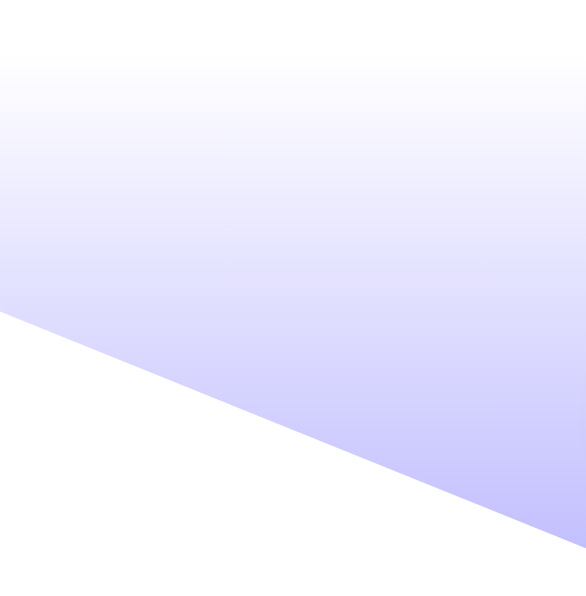Respond concisely with one word or phrase to the following query:
What is the theme of the narrative in the image?

Innovation and service excellence